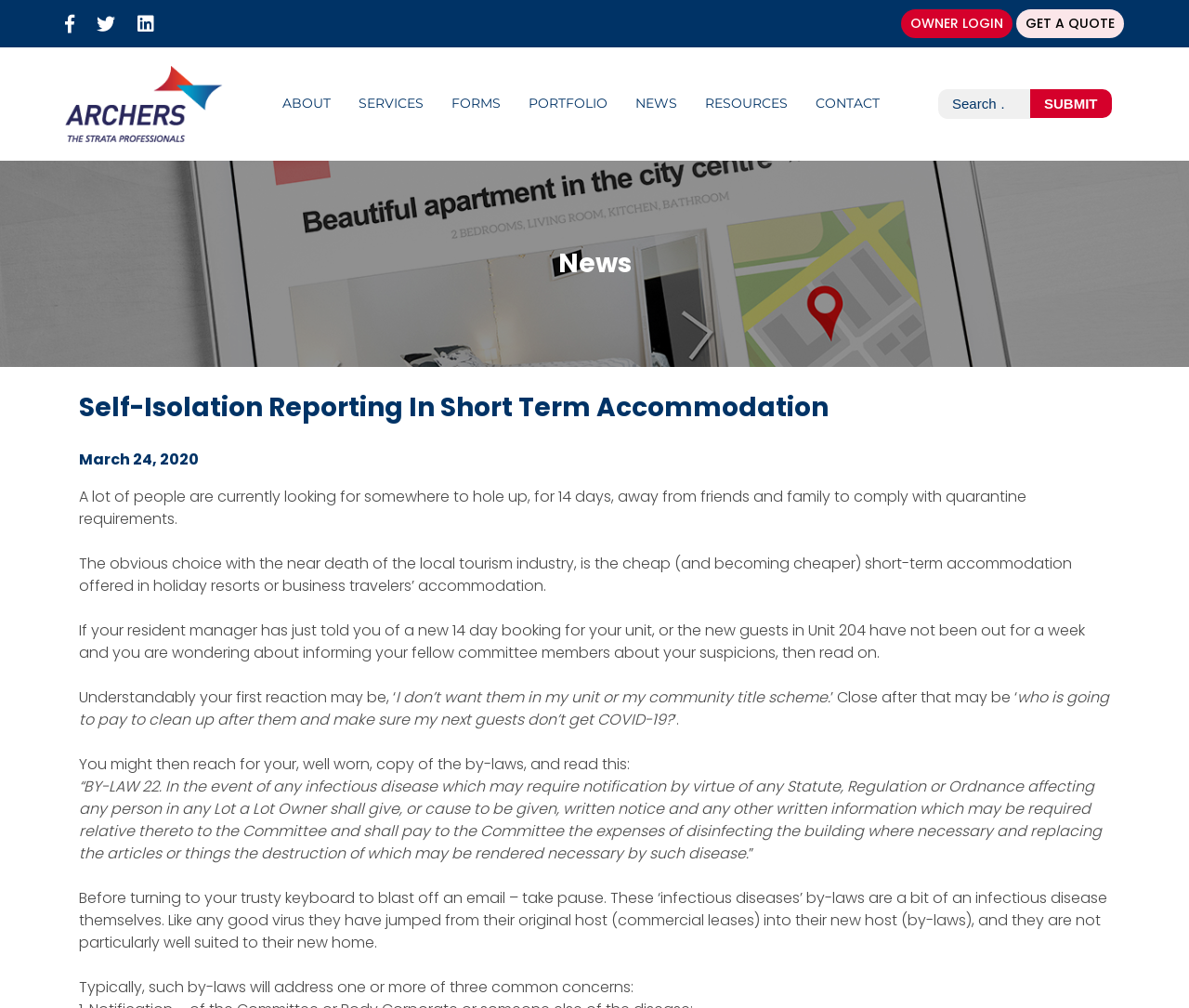Can you find the bounding box coordinates for the element that needs to be clicked to execute this instruction: "Click the 'OWNER LOGIN' link"? The coordinates should be given as four float numbers between 0 and 1, i.e., [left, top, right, bottom].

[0.758, 0.009, 0.852, 0.038]